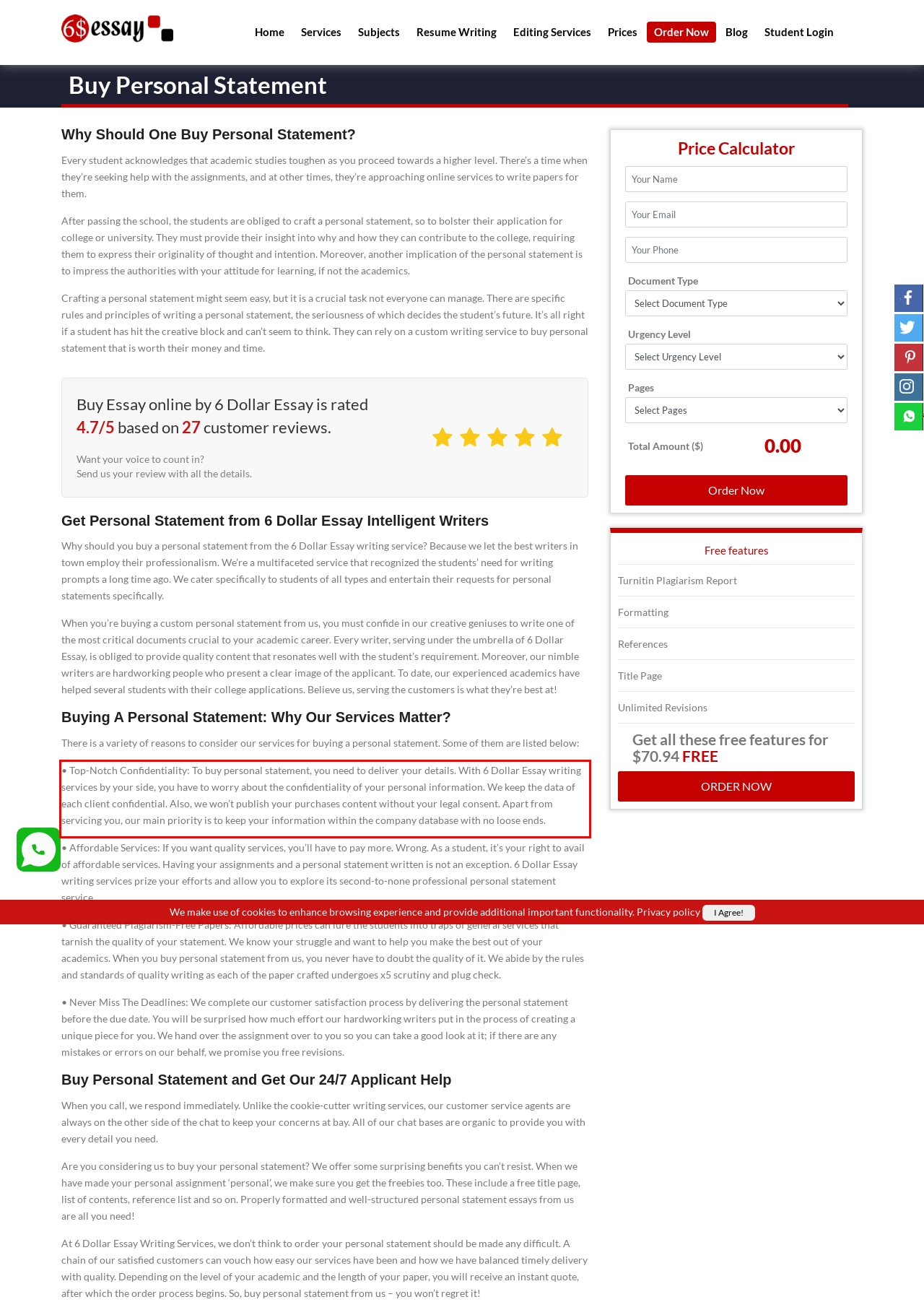Given a screenshot of a webpage with a red bounding box, extract the text content from the UI element inside the red bounding box.

• Top-Notch Confidentiality: To buy personal statement, you need to deliver your details. With 6 Dollar Essay writing services by your side, you have to worry about the confidentiality of your personal information. We keep the data of each client confidential. Also, we won’t publish your purchases content without your legal consent. Apart from servicing you, our main priority is to keep your information within the company database with no loose ends.